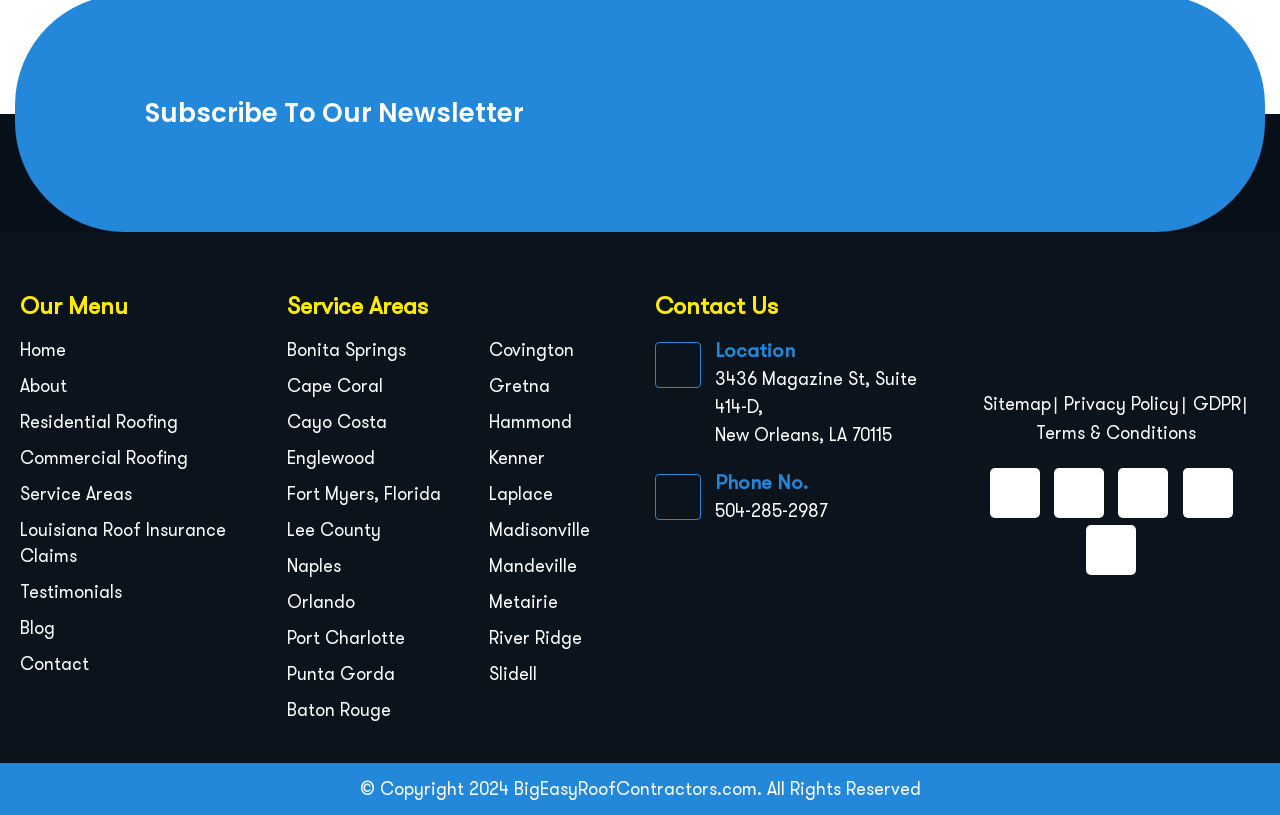Highlight the bounding box coordinates of the region I should click on to meet the following instruction: "Go to the Sitemap".

[0.768, 0.481, 0.821, 0.511]